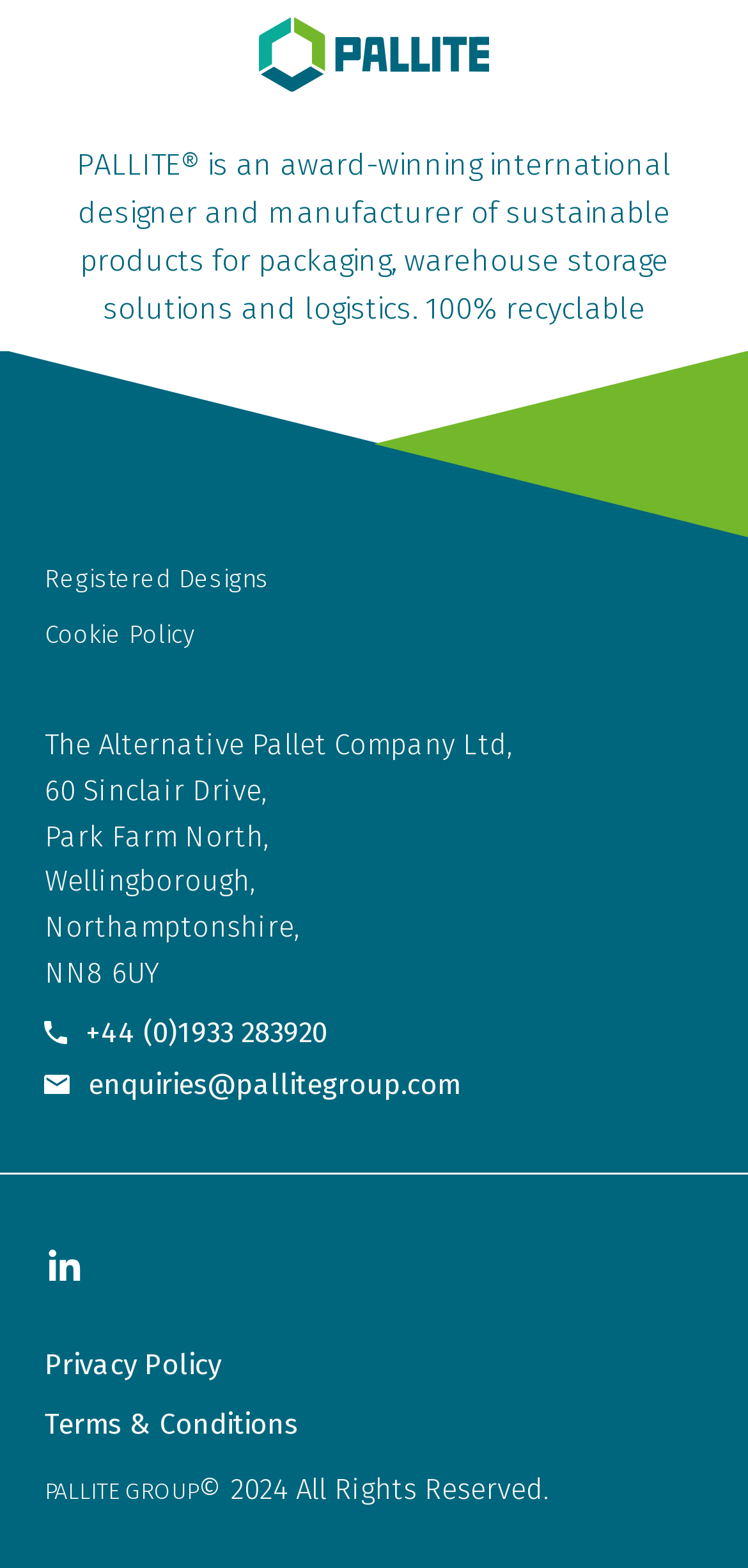Determine the bounding box coordinates for the clickable element required to fulfill the instruction: "Send an email to Pallite". Provide the coordinates as four float numbers between 0 and 1, i.e., [left, top, right, bottom].

[0.06, 0.681, 0.94, 0.703]